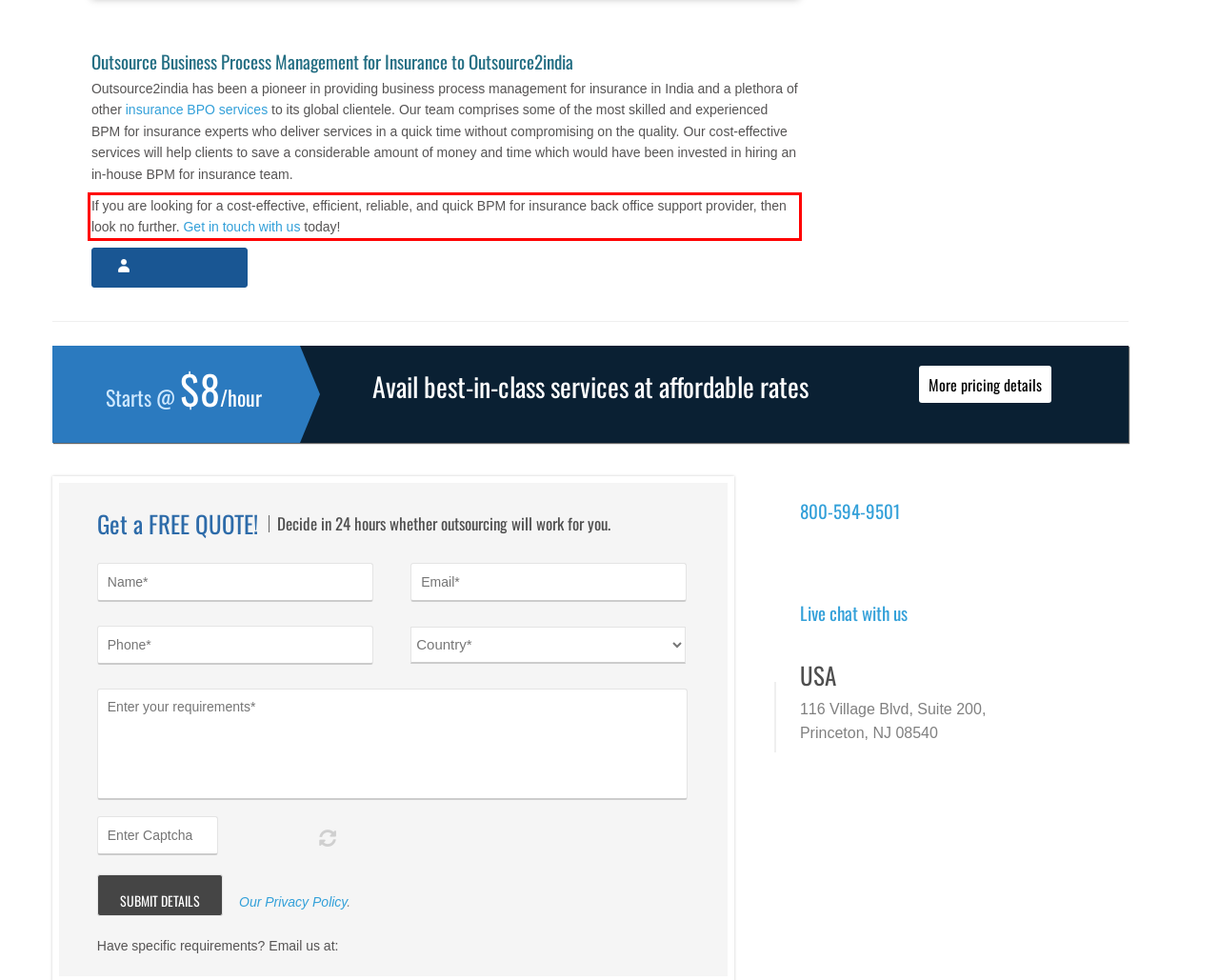Extract and provide the text found inside the red rectangle in the screenshot of the webpage.

If you are looking for a cost-effective, efficient, reliable, and quick BPM for insurance back office support provider, then look no further. Get in touch with us today!